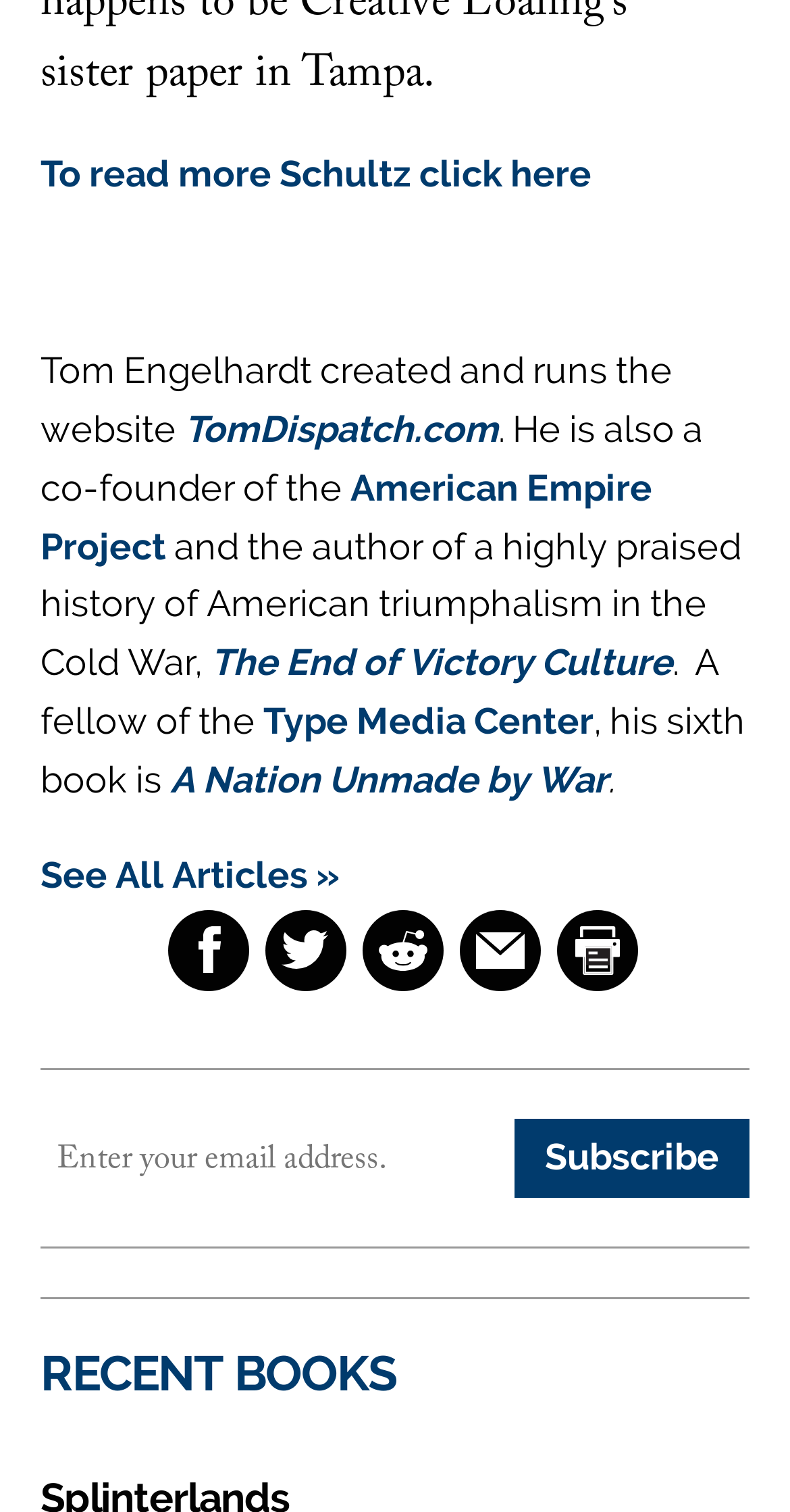What is the name of the website created by Tom Engelhardt?
Make sure to answer the question with a detailed and comprehensive explanation.

I found the link 'TomDispatch.com' on the webpage, which is described as the website created and run by Tom Engelhardt.